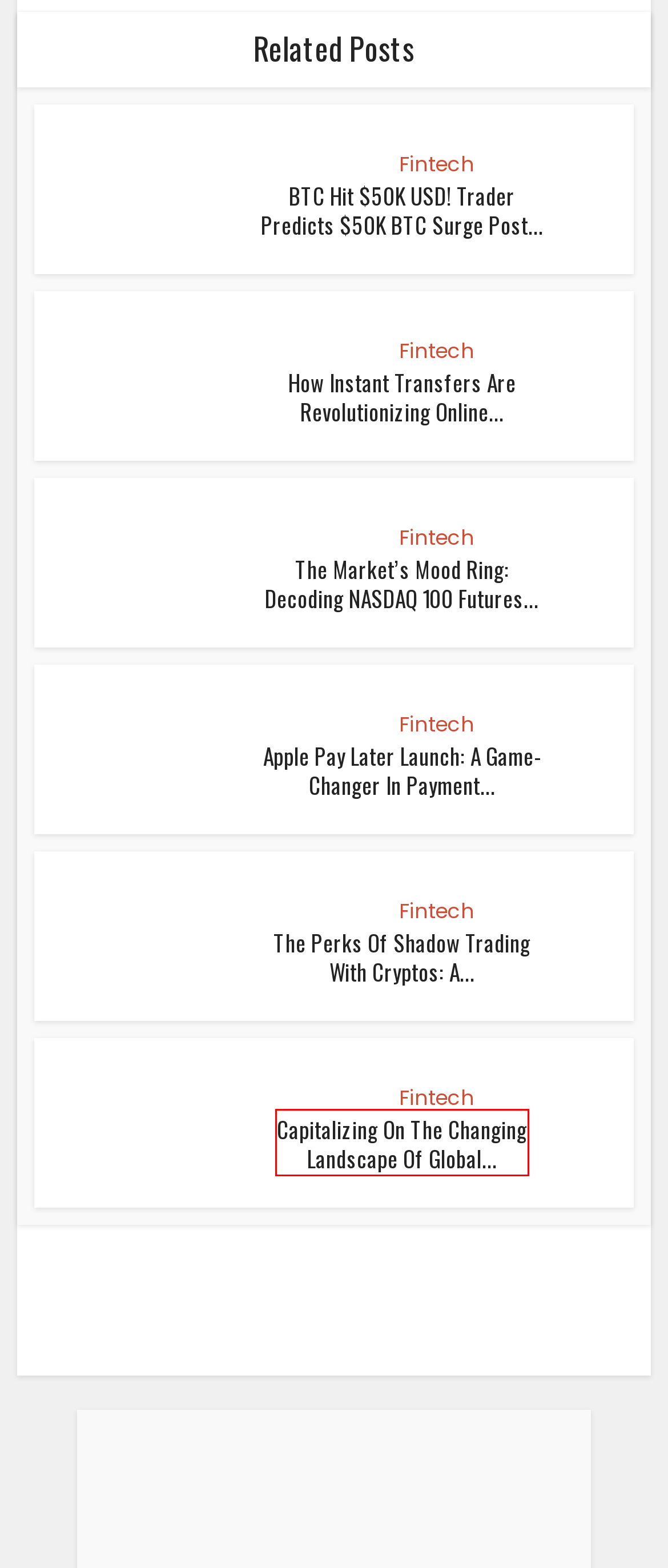Assess the screenshot of a webpage with a red bounding box and determine which webpage description most accurately matches the new page after clicking the element within the red box. Here are the options:
A. Insights From The 2023 McKinsey Global Payments Report
B. BTC Hit $50K USD! Trader Predicts $50K BTC Surge Post 20% ETF Dip
C. The Market’s Mood Ring: Decoding NASDAQ 100 Futures Sentiments
D. Apple Pay Later Launch: A Game-Changer In Payment Solutions
E. The Perks Of Shadow Trading With Cryptos: A Layman's Guide
F. Andariel's Dora RAT, DurianBeacon Malware Threaten S. Korean Institutions
G. Unpatched Oracle WebLogic Servers At Risk Of Takeover By Cryptojackers
H. How Instant Transfers Are Revolutionizing Online Casinos In New Zealand

A